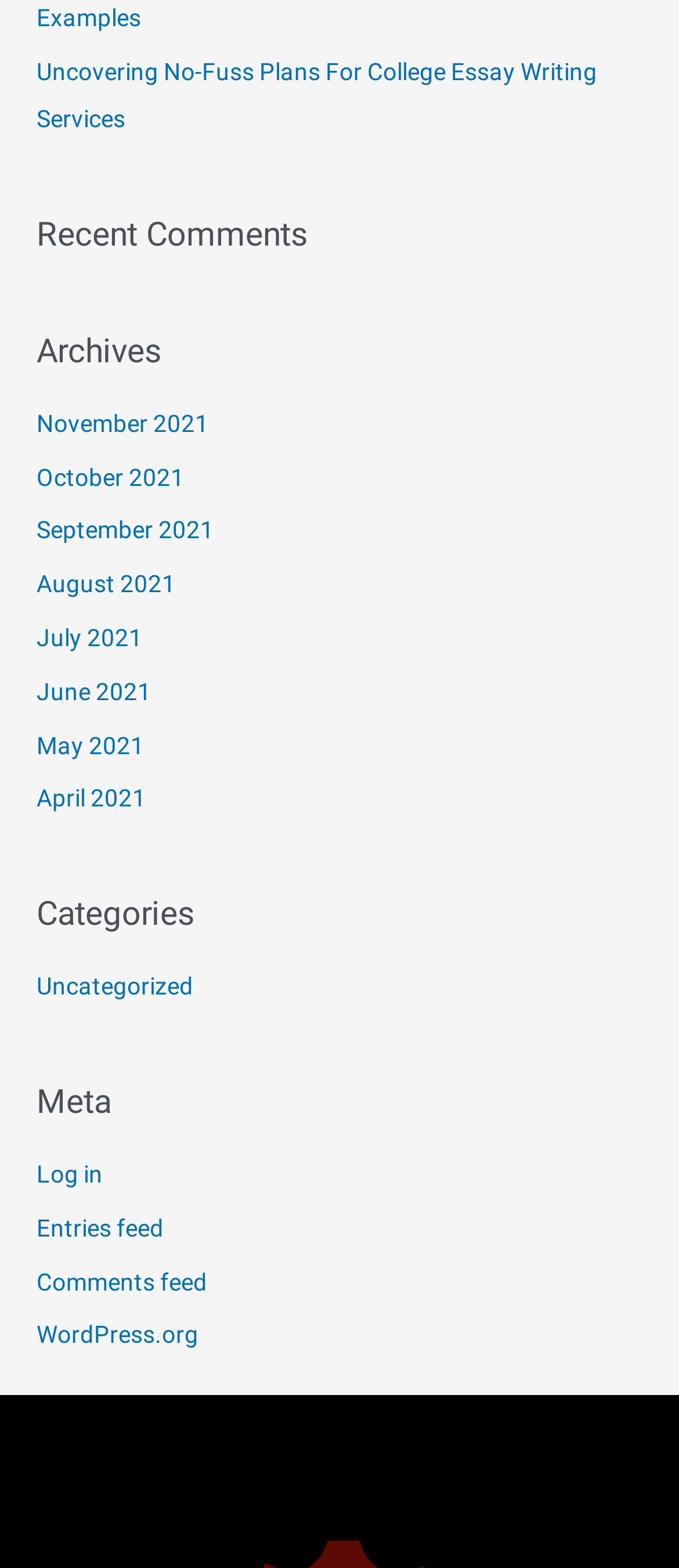How many meta links are available?
Based on the screenshot, respond with a single word or phrase.

4